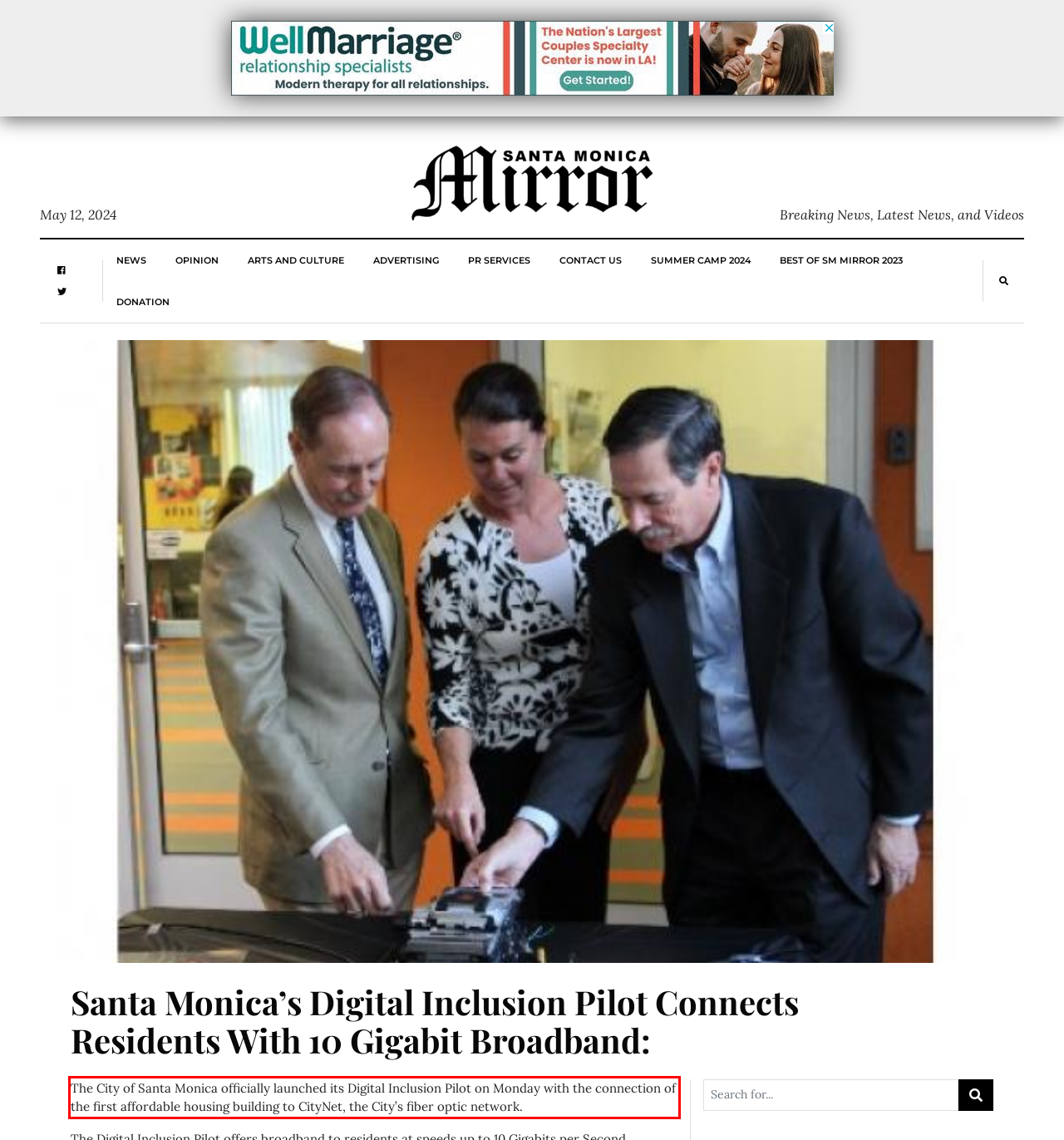Identify the text inside the red bounding box on the provided webpage screenshot by performing OCR.

The City of Santa Monica officially launched its Digital Inclusion Pilot on Monday with the connection of the first affordable housing building to CityNet, the City’s fiber optic network.